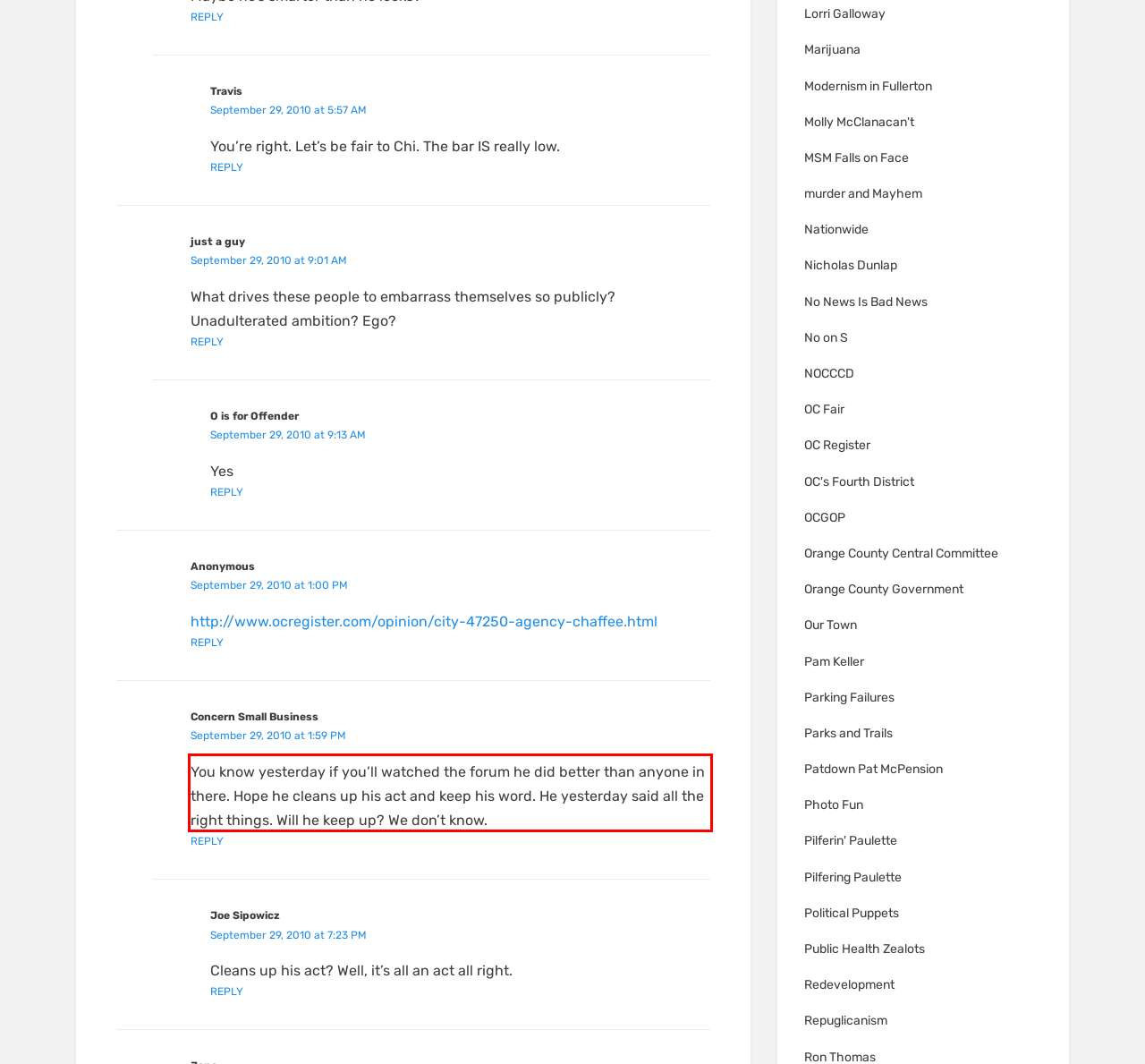Please perform OCR on the text within the red rectangle in the webpage screenshot and return the text content.

You know yesterday if you’ll watched the forum he did better than anyone in there. Hope he cleans up his act and keep his word. He yesterday said all the right things. Will he keep up? We don’t know.